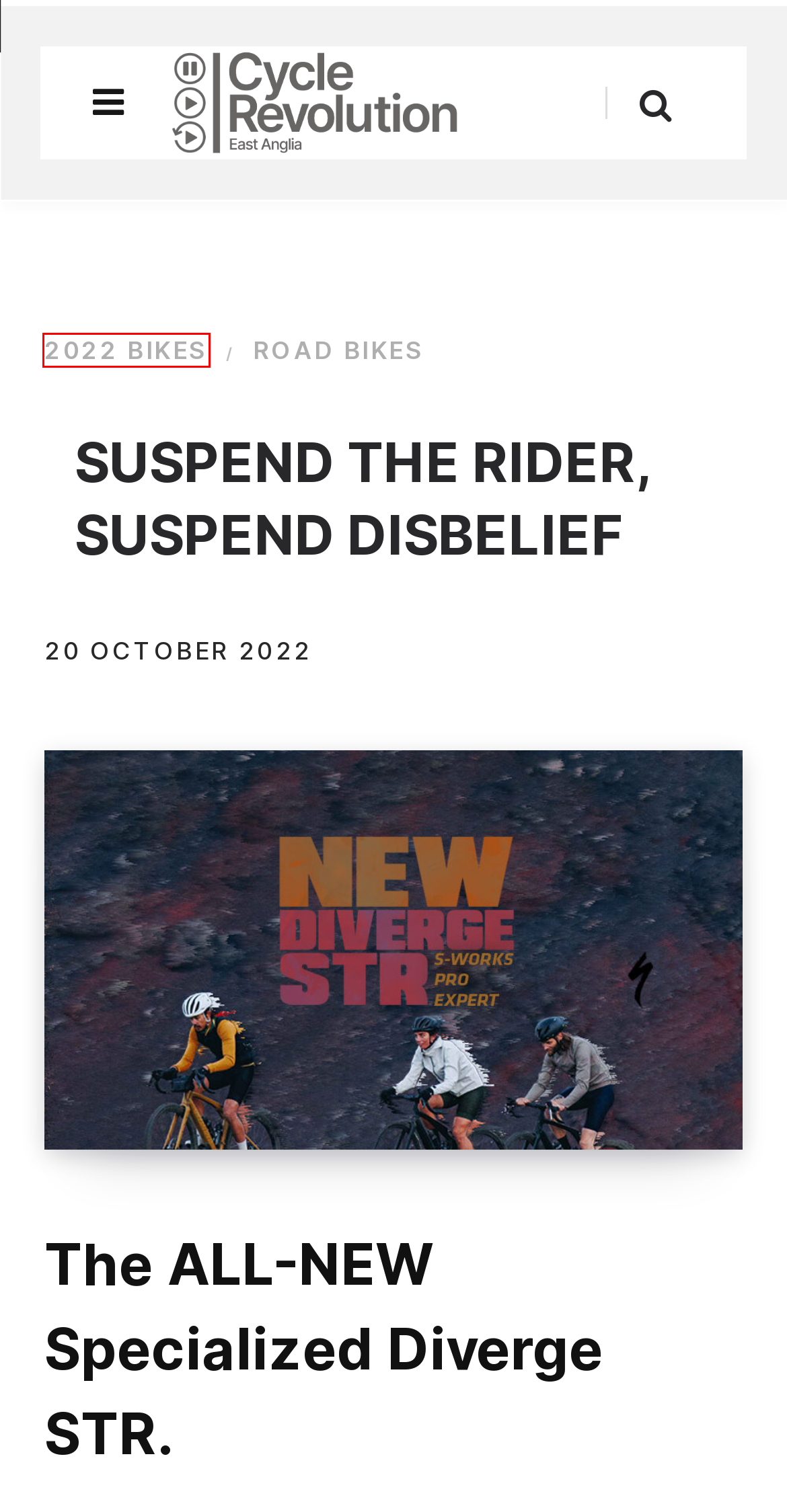Examine the screenshot of a webpage with a red bounding box around a specific UI element. Identify which webpage description best matches the new webpage that appears after clicking the element in the red bounding box. Here are the candidates:
A. Road Bikes Archives - Revolution Blog
B. The All-New Cannondale Super Six EVO 4 Has Landed
C. 2022 Bikes Archives - Revolution Blog
D. Winterize your bike! - Revolution Blog
E. Events Archives - Revolution Blog
F. 2023 Glasgow World Championships
G. Cycle Revolution |  Click & Collect
H. E-Bike Reviews Archives - Revolution Blog

C